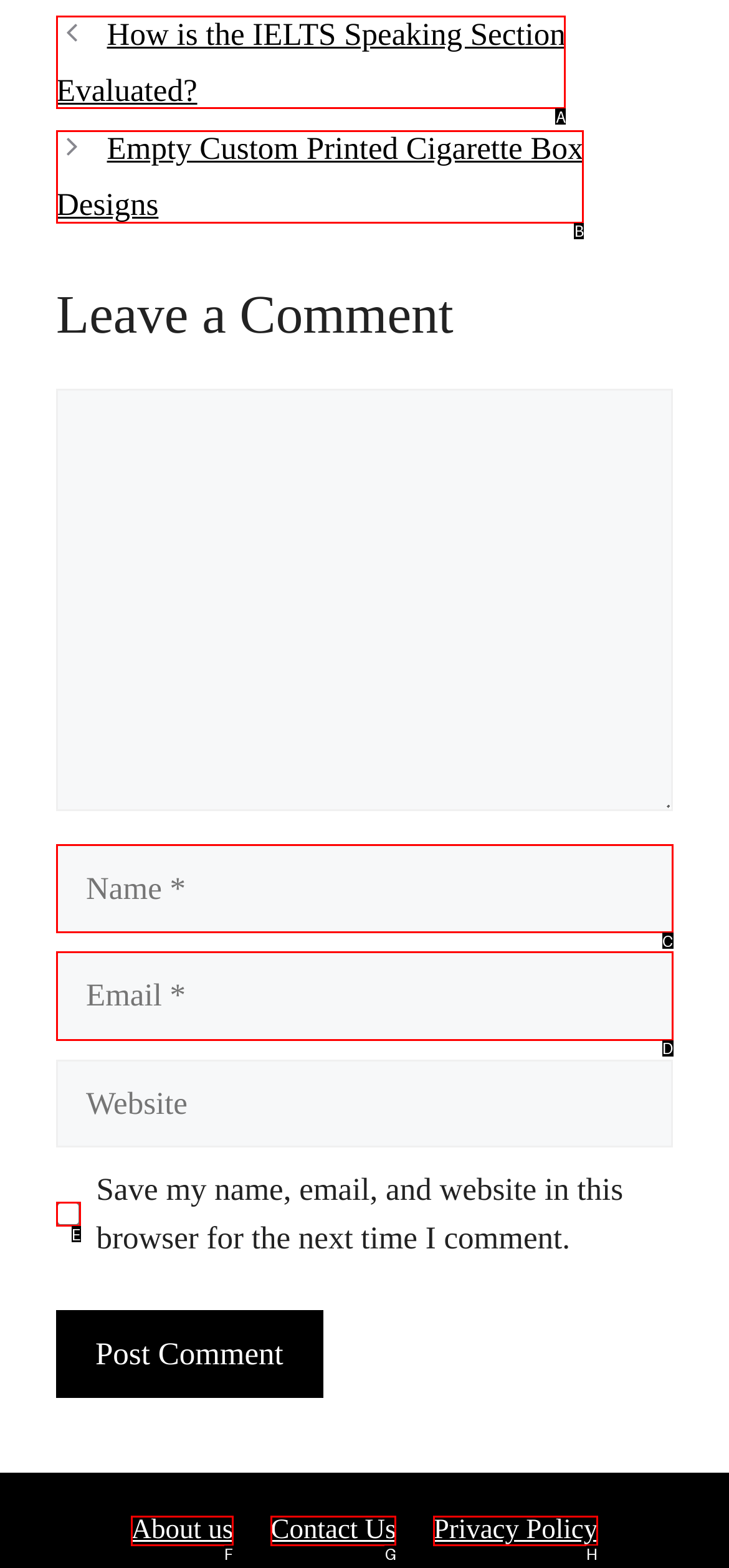Based on the provided element description: Contact Us, identify the best matching HTML element. Respond with the corresponding letter from the options shown.

G